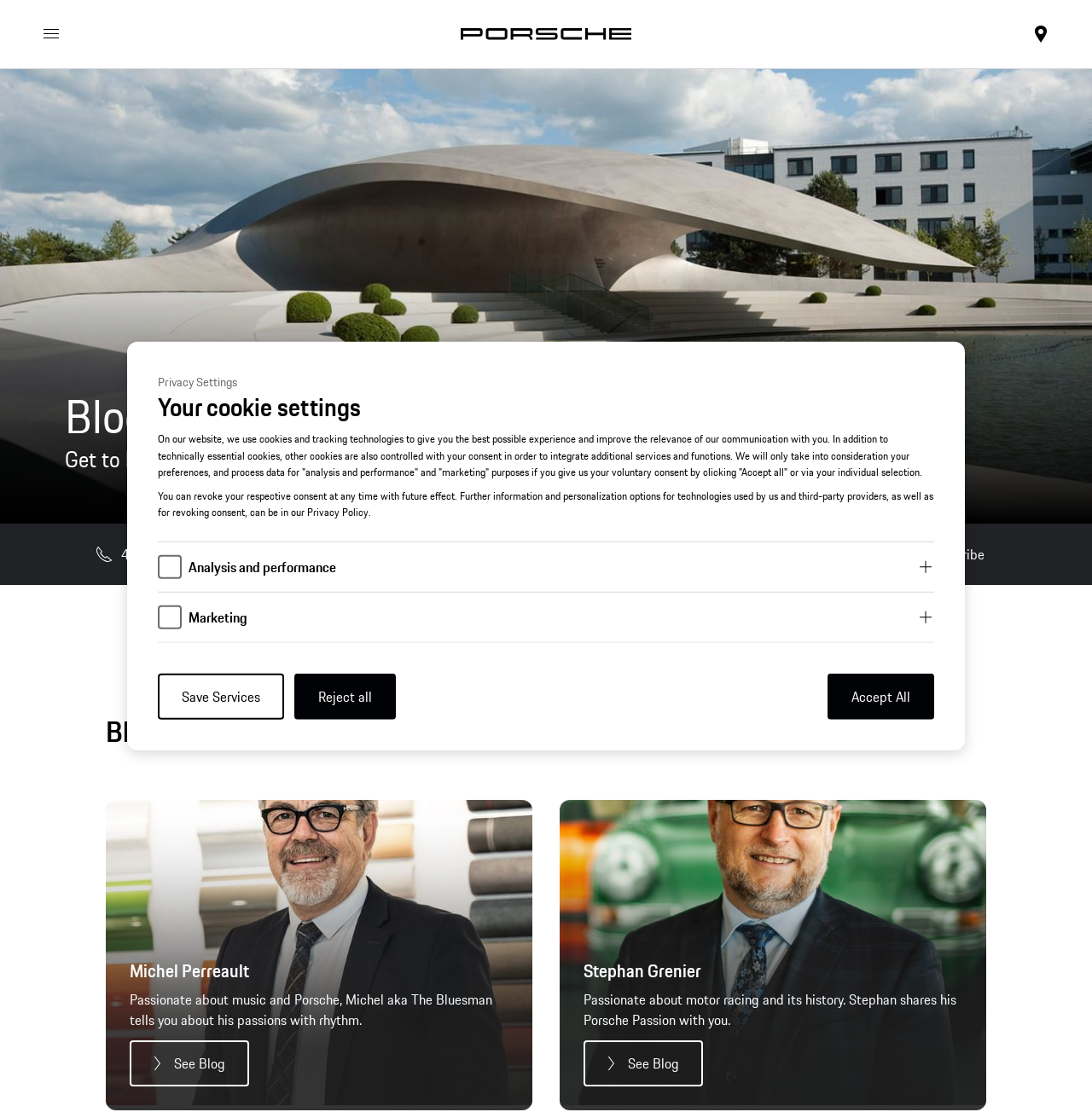Using the elements shown in the image, answer the question comprehensively: What is the function of the 'Expand' button?

The 'Expand' button is associated with the 'uc-layer2-content-functional' and 'uc-layer2-content-marketing' elements, which suggests that it is used to expand and show more information about the functional and marketing cookies.